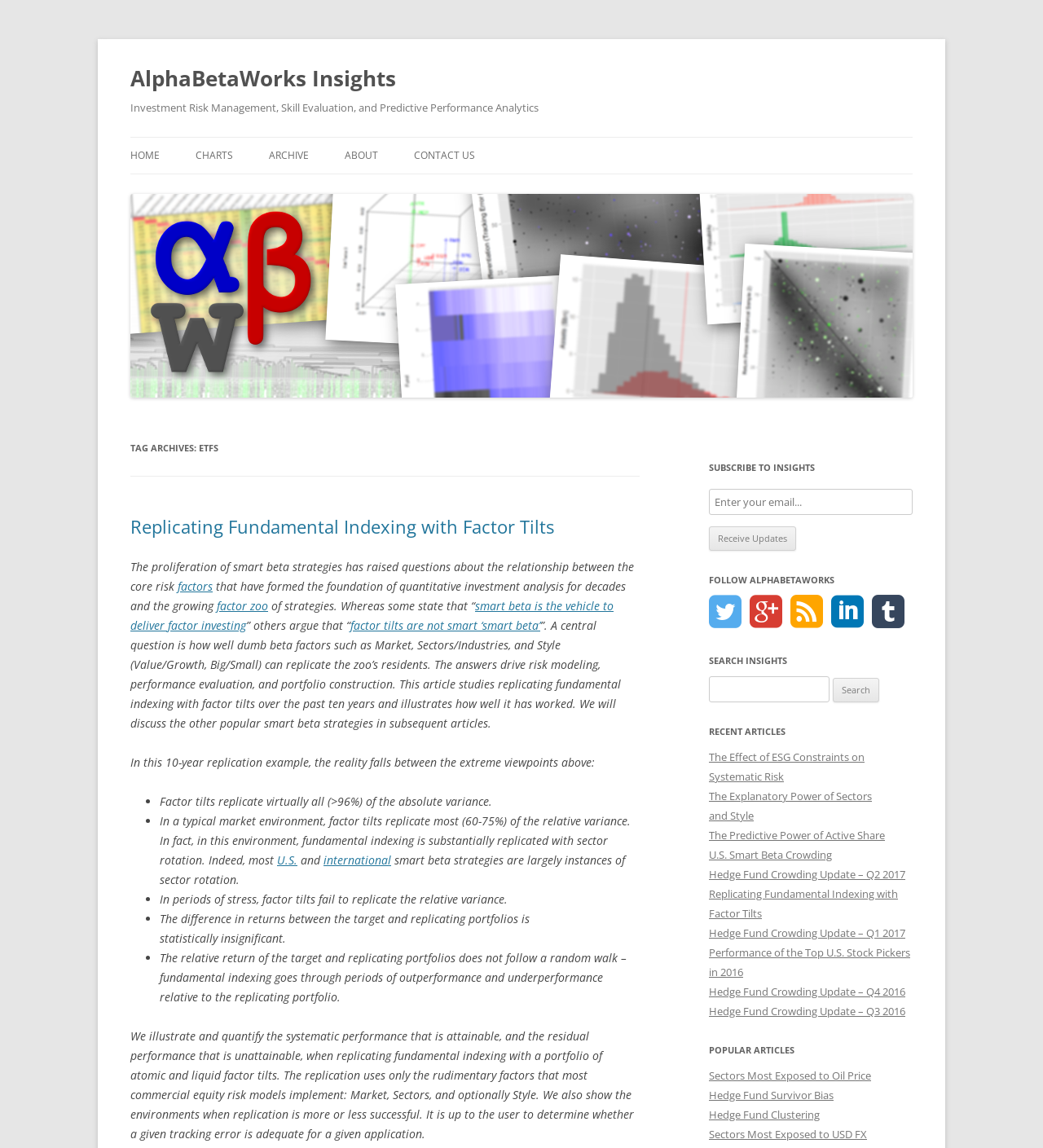What is the website about?
Carefully analyze the image and provide a detailed answer to the question.

Based on the webpage content, it appears to be a website that provides insights and analysis on Exchange-Traded Funds (ETFs) and investment strategies, including risk management, performance evaluation, and portfolio construction.